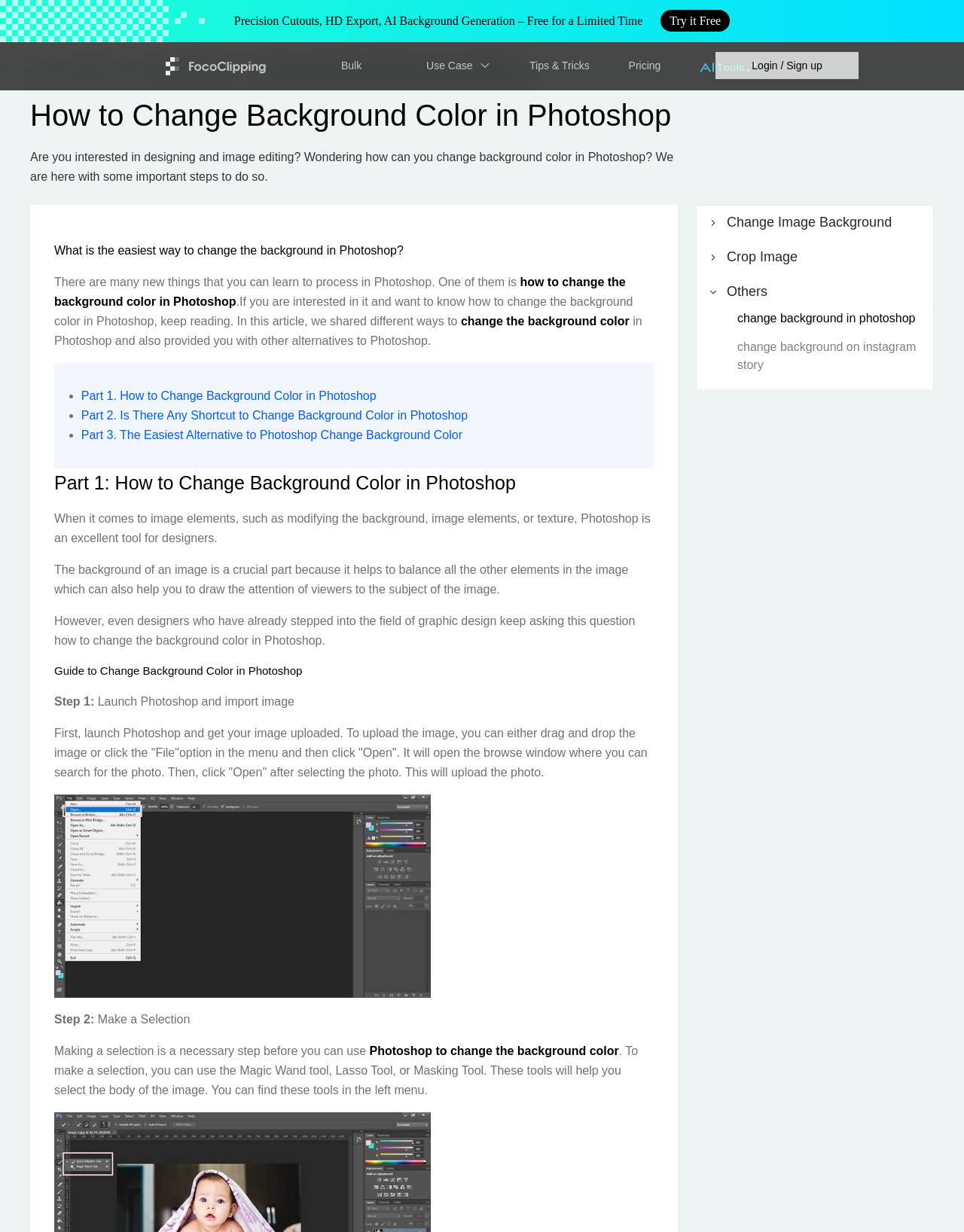Identify the bounding box for the described UI element. Provide the coordinates in (top-left x, top-left y, bottom-right x, bottom-right y) format with values ranging from 0 to 1: Change Background

[0.141, 0.049, 0.255, 0.064]